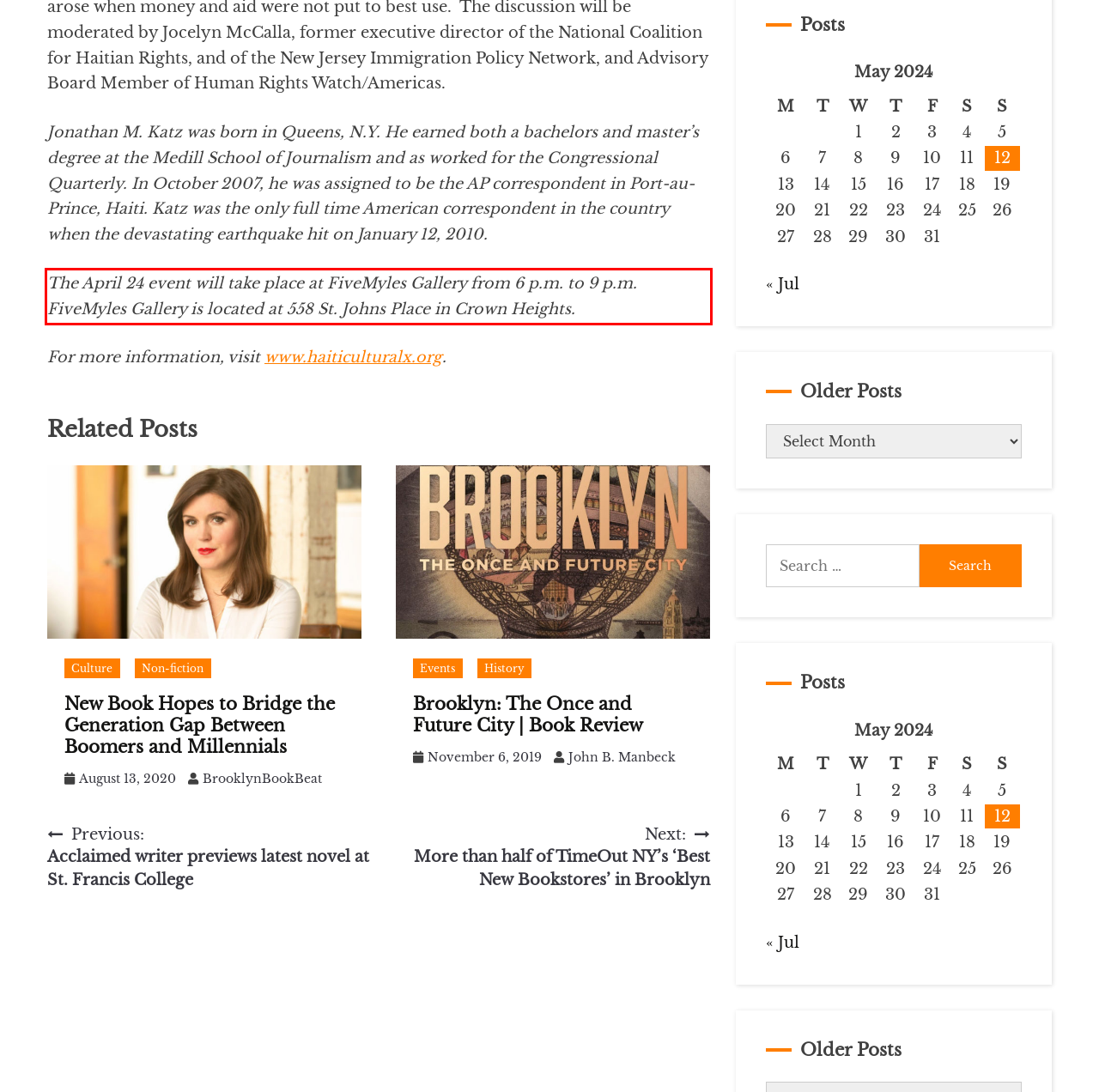Your task is to recognize and extract the text content from the UI element enclosed in the red bounding box on the webpage screenshot.

The April 24 event will take place at FiveMyles Gallery from 6 p.m. to 9 p.m. FiveMyles Gallery is located at 558 St. Johns Place in Crown Heights.